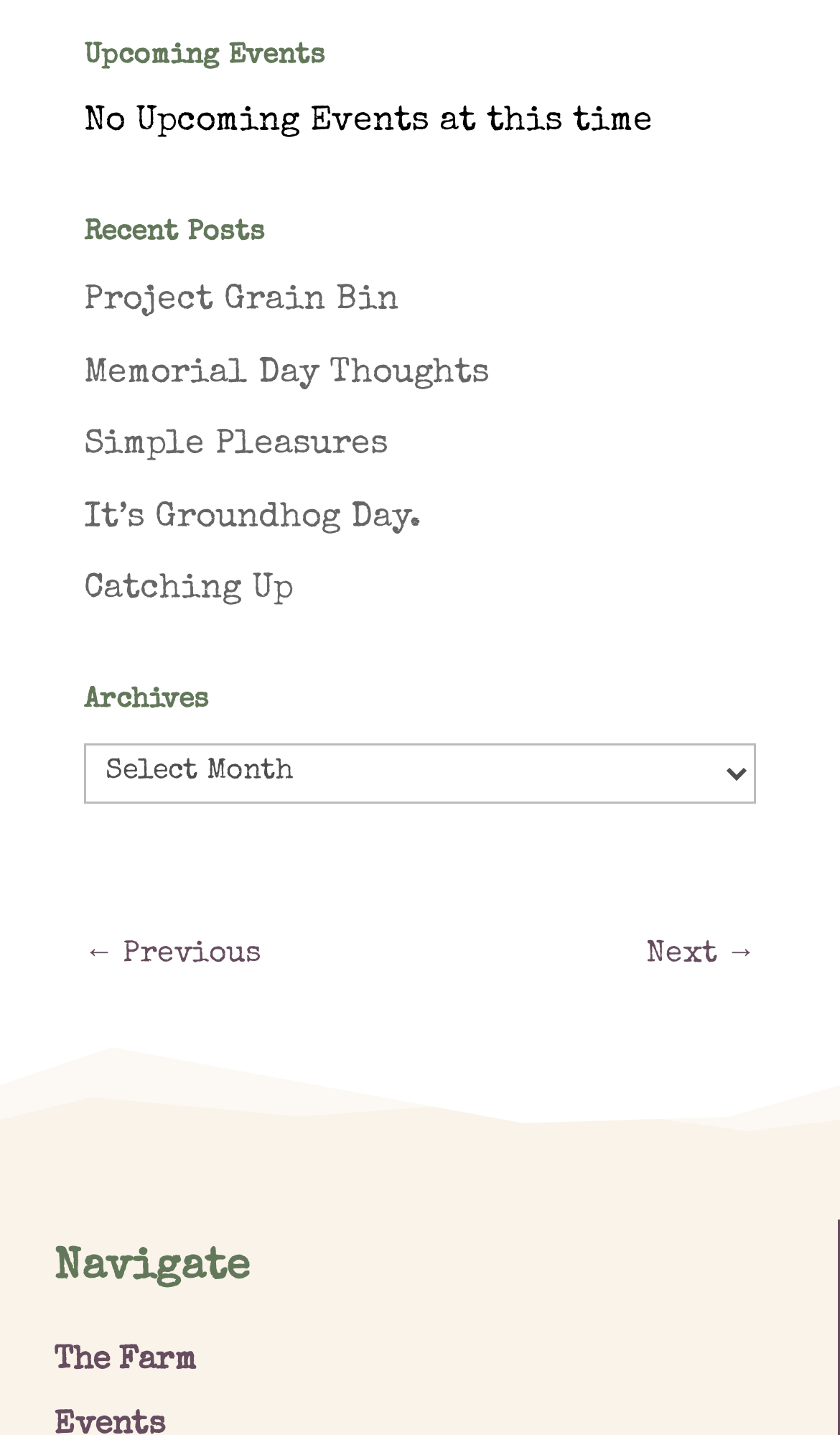Please identify the bounding box coordinates of the area that needs to be clicked to fulfill the following instruction: "view upcoming events."

[0.1, 0.028, 0.9, 0.068]